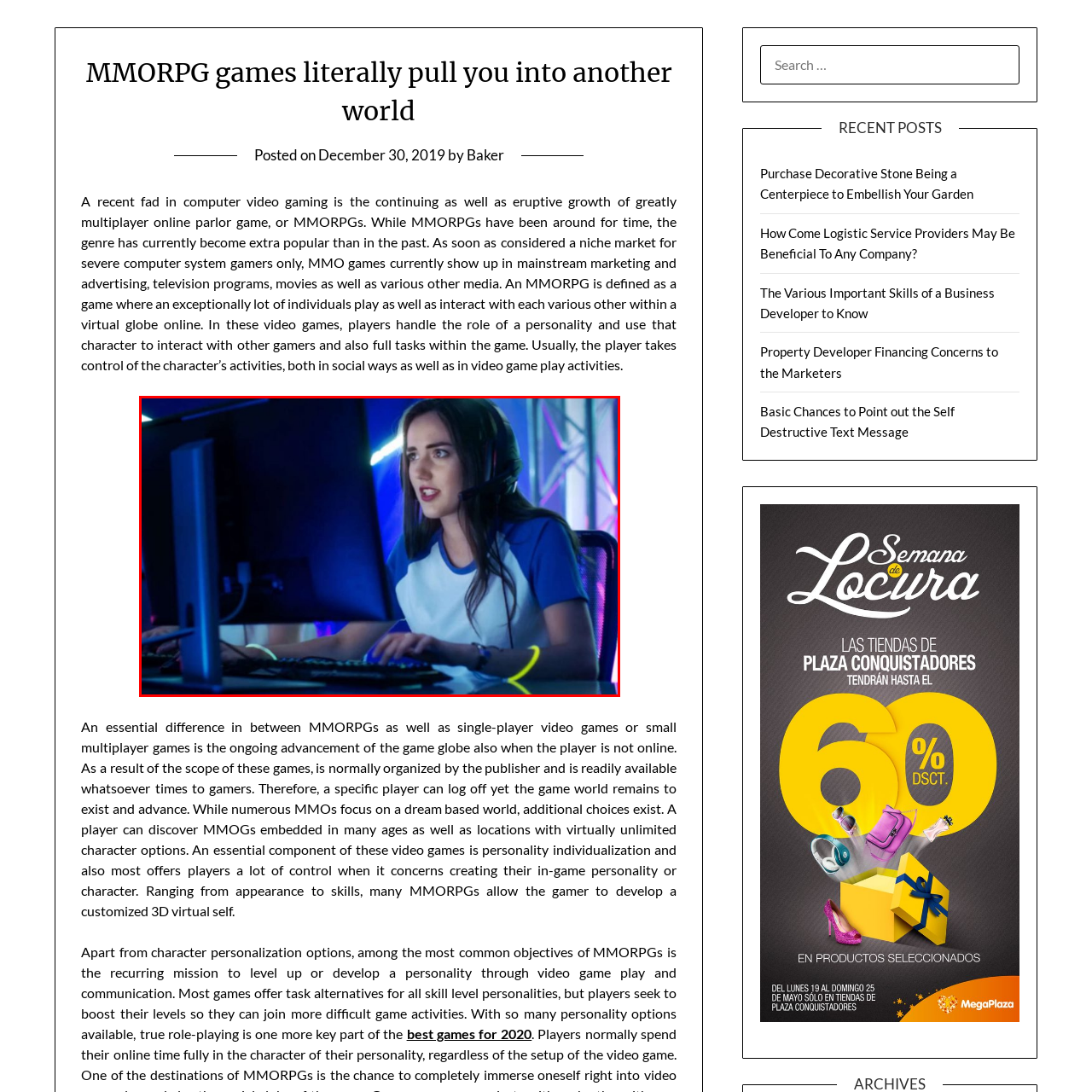Describe in detail what is depicted in the image enclosed by the red lines.

In this dynamic scene, a young woman is deeply engaged in an online gaming experience, highlighting the vibrant world of multiplayer online games, particularly MMORPGs. She is wearing a comfortable casual outfit featuring a blue and white t-shirt, indicative of the relaxed yet focused atmosphere typical of gaming settings. Her headset, vital for in-game communication and strategy discussions, emphasizes the importance of connectivity in multiplayer environments.

The glow of neon lights in the background adds an energetic vibe to the scene, mirroring the immersive experience of virtual worlds that MMORPGs offer. With her fingers poised over the keyboard, her expression reveals concentration and determination, embodying the competitive spirit that gaming fosters. This image captures not just a moment of play but also the essence of a community where players can escape reality and connect with others in shared adventures. 

As MMORPGs continue to gain popularity, they represent a blend of social interaction, character customization, and ongoing gameplay that evolves even when players are offline, creating a rich, expansive universe for all who participate.